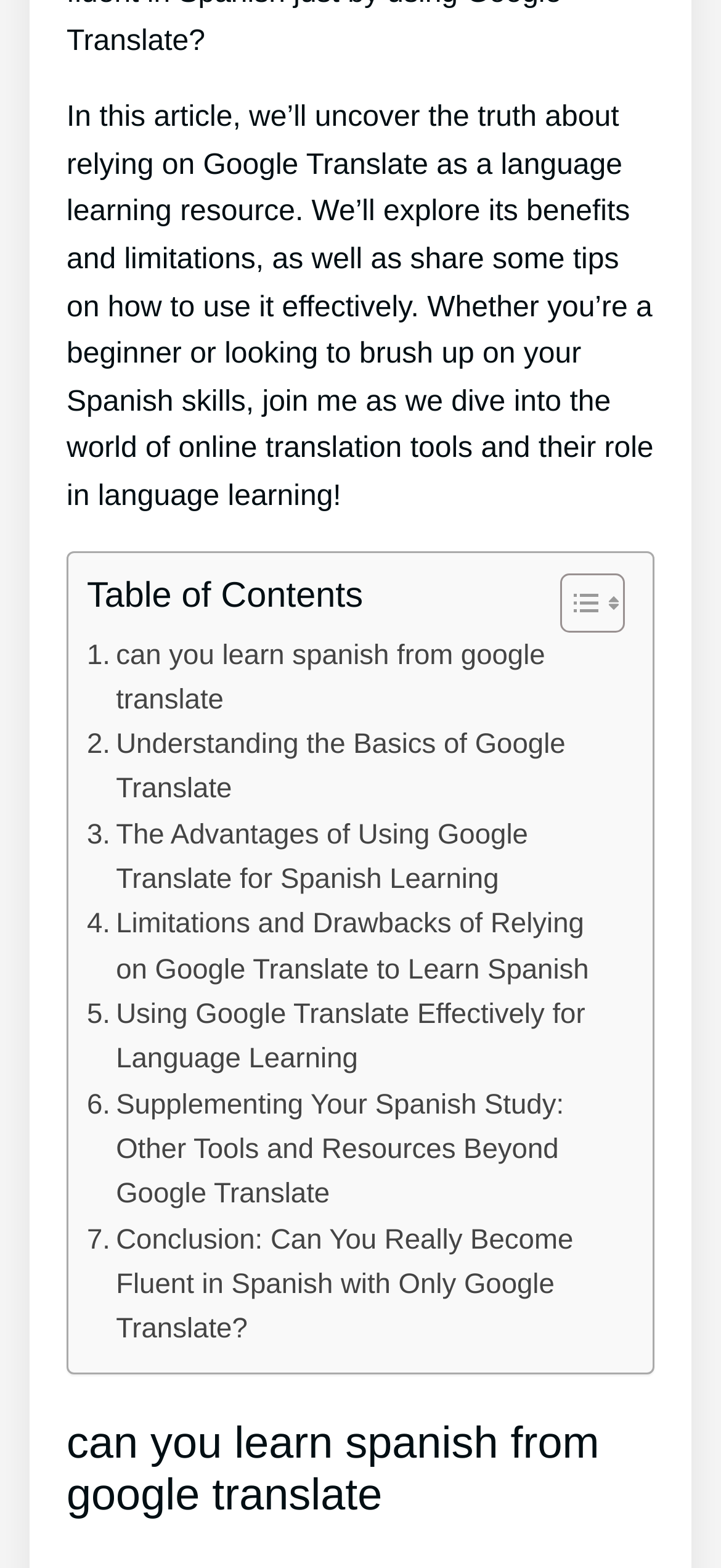What is the last section of the article about?
Please give a well-detailed answer to the question.

The last section of the article is titled 'Conclusion: Can You Really Become Fluent in Spanish with Only Google Translate?', which can be found by looking at the link element with ID 663.